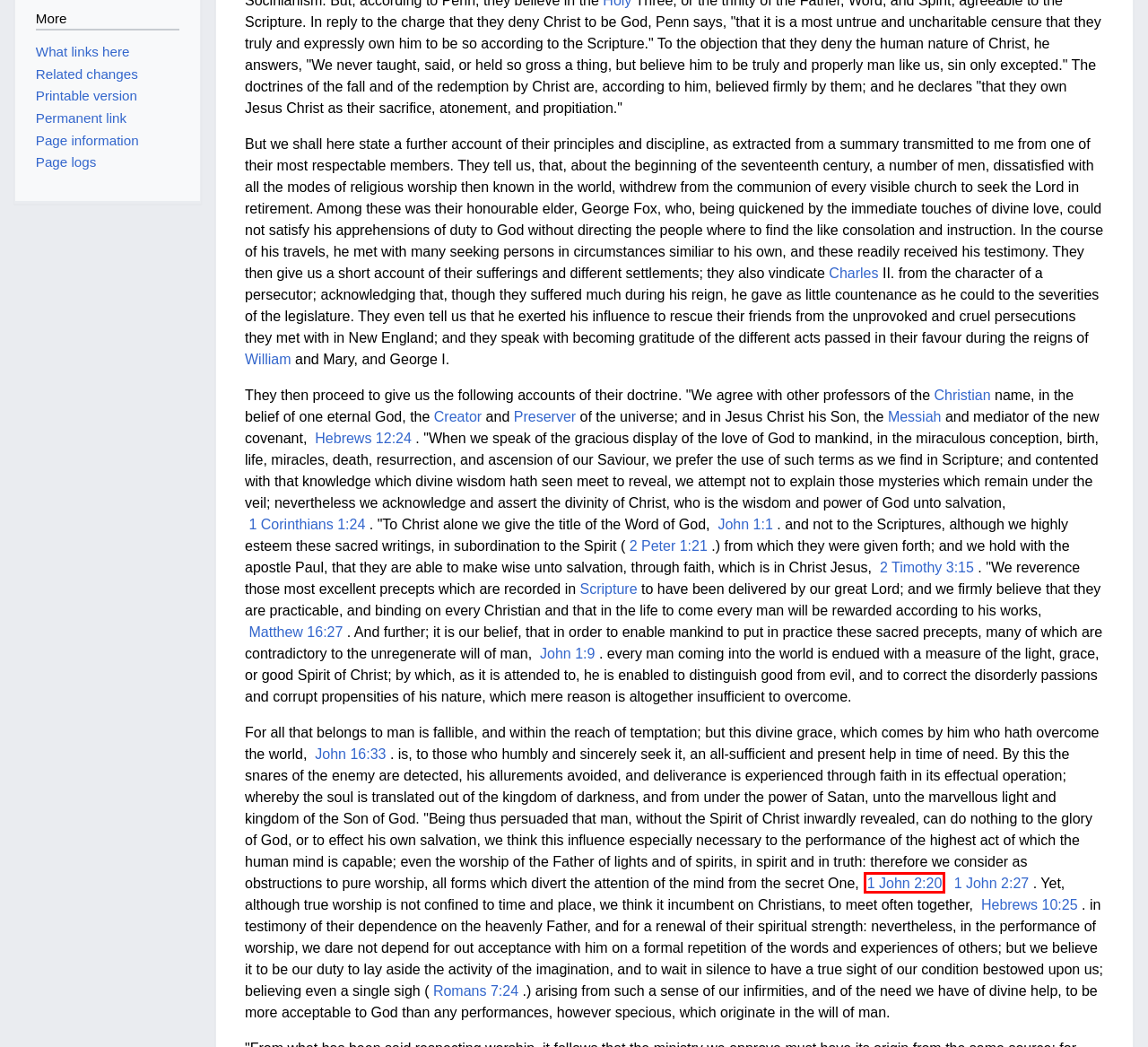Look at the screenshot of a webpage where a red rectangle bounding box is present. Choose the webpage description that best describes the new webpage after clicking the element inside the red bounding box. Here are the candidates:
A. John 1:1 ESV - Bible Study, Meaning, Images, Commentaries, Devotionals, and more...
B. Romans 7:24 ESV - Bible Study, Meaning, Images, Commentaries, Devotionals, and more...
C. 1 John 2:27 ESV - Bible Study, Meaning, Images, Commentaries, Devotionals, and more...
D. Hebrews 12:24 ESV - Bible Study, Meaning, Images, Commentaries, Devotionals, and more...
E. 1 John 2:20 ESV - Bible Study, Meaning, Images, Commentaries, Devotionals, and more...
F. John 16:33 ESV - Bible Study, Meaning, Images, Commentaries, Devotionals, and more...
G. 2 Timothy 3:15 ESV - Bible Study, Meaning, Images, Commentaries, Devotionals, and more...
H. 1 Corinthians 1:24 ESV - Bible Study, Meaning, Images, Commentaries, Devotionals, and more...

E